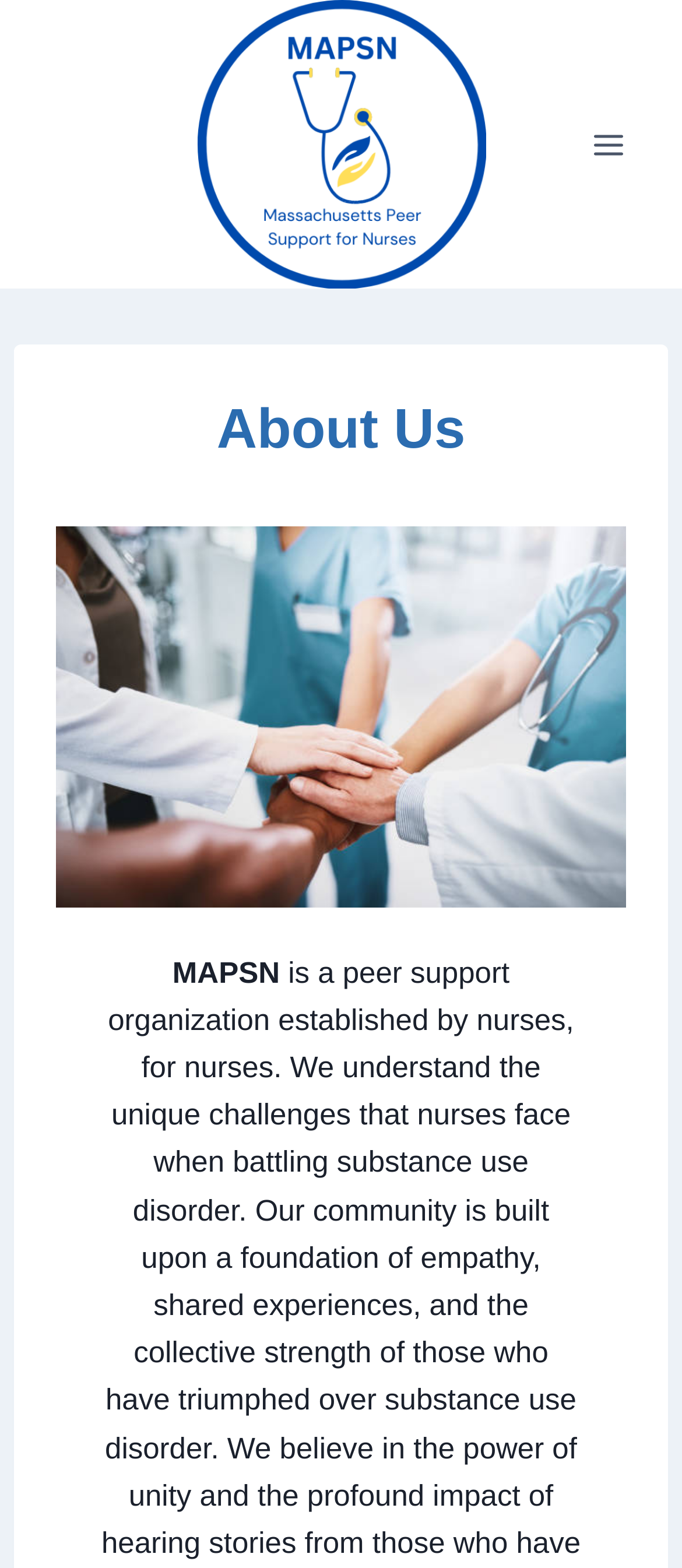Describe all the key features of the webpage in detail.

The webpage is about MAPSN, a peer support organization for nurses. At the top left of the page, there is a link and an image with the same name, "Massachusetts Peer Support for Nurses", which suggests that it might be a logo or a title image. 

On the top right, there is a button labeled "Open menu" which is not expanded. When expanded, it reveals a header section with a heading "About Us" and a figure below it. The heading "About Us" is prominently displayed in the middle of the top section of the page. 

Below the heading, there is a static text "MAPSN" which is positioned slightly to the right of the center of the page. The text is relatively large and seems to be a title or a subtitle.